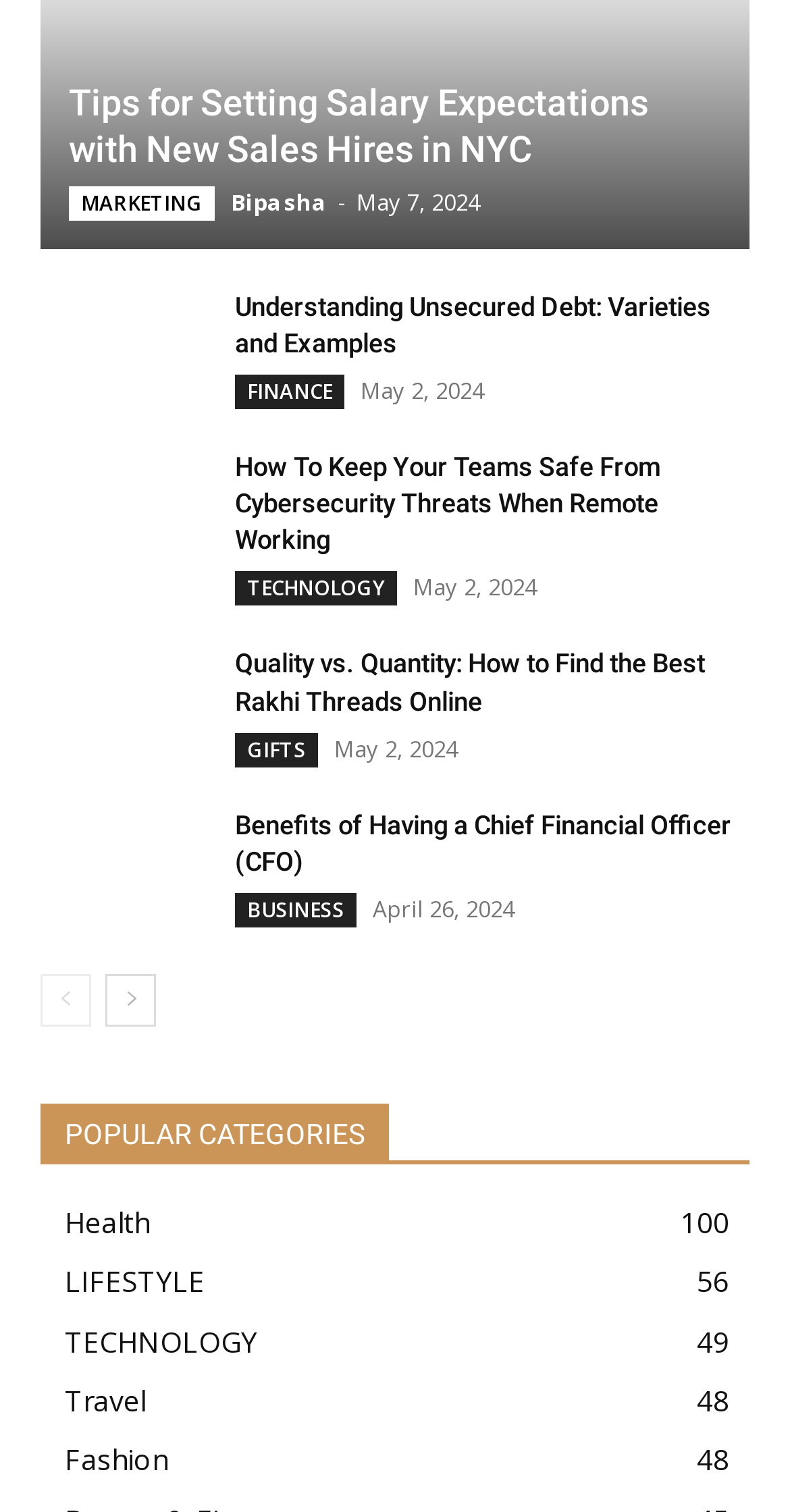Use the details in the image to answer the question thoroughly: 
What is the category of the article 'Quality vs. Quantity: How to Find the Best Rakhi Threads Online'?

I found the article 'Quality vs. Quantity: How to Find the Best Rakhi Threads Online' and its corresponding category link, which displays 'GIFTS'.